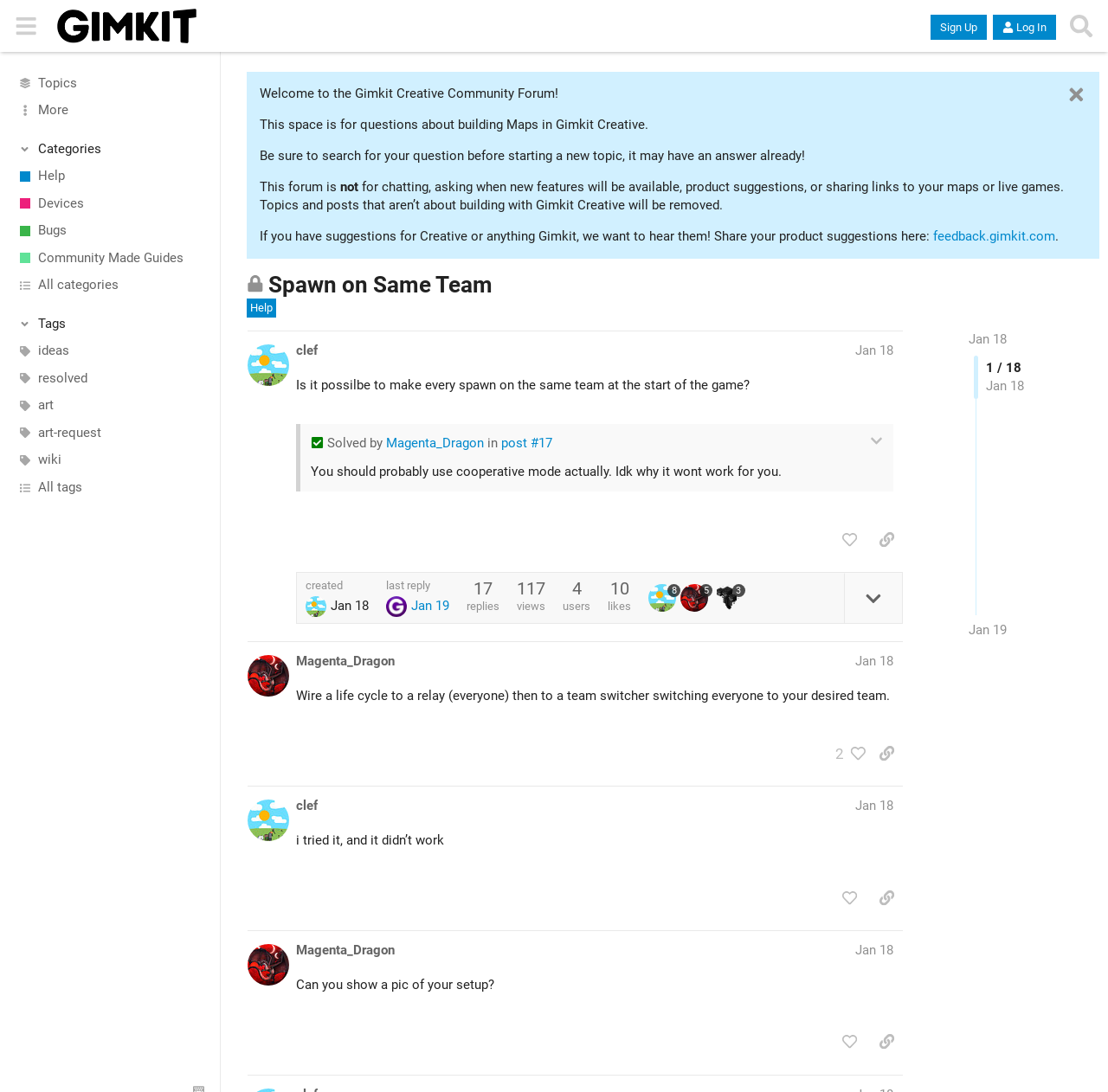Write a detailed summary of the webpage.

This webpage is a forum discussion page on the Gimkit Creative Community Forum. At the top, there is a header section with a button to hide the sidebar, a link to Gimkit Creative, and buttons to sign up and log in. On the right side of the header, there is a search button and a button with a dropdown menu.

Below the header, there is a sidebar on the left with various links, including Topics, More, Categories, Help, Devices, Bugs, and Community Made Guides. Each link has an accompanying image. The sidebar also has sections for Tags and a list of tags with corresponding images.

On the right side of the sidebar, there is a main content area with a welcome message and a brief description of the forum's purpose. Below this, there is a topic discussion titled "Spawn on Same Team" with a heading indicating that the topic is closed and no longer accepts new replies.

The topic discussion has a post from a user named clef, dated January 18, asking if it is possible to make every spawn on the same team at the start of the game. The post has a solved tag and a quote from another user, Magenta_Dragon, with a link to the quoted post. There are also buttons to like and share the post.

At the bottom of the page, there is information about the topic, including the creation date, last reply date, number of replies, and number of views.